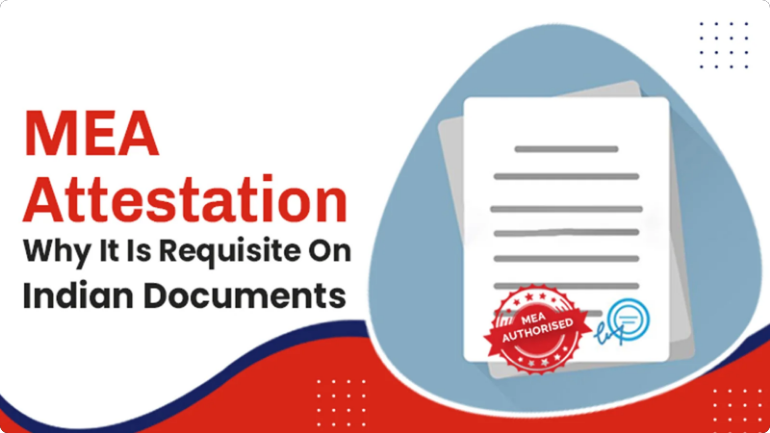Give a comprehensive caption for the image.

The image prominently features the title "MEA Attestation," emphasizing its importance for Indian documents. Below the title, a subheading reads "Why It Is Requisite On Indian Documents," highlighting the necessity of MEA attestation for authenticity. The background showcases a stylized graphic that includes an illustration of a document alongside a stamp labeled "MEA AUTHORISED," signifying the official recognition of the attestation process. The design combines vibrant colors with a modern aesthetic, suggesting the significance and professionalism associated with the MEA attestation procedure, essential for individuals preparing to navigate legal requirements in Qatar.